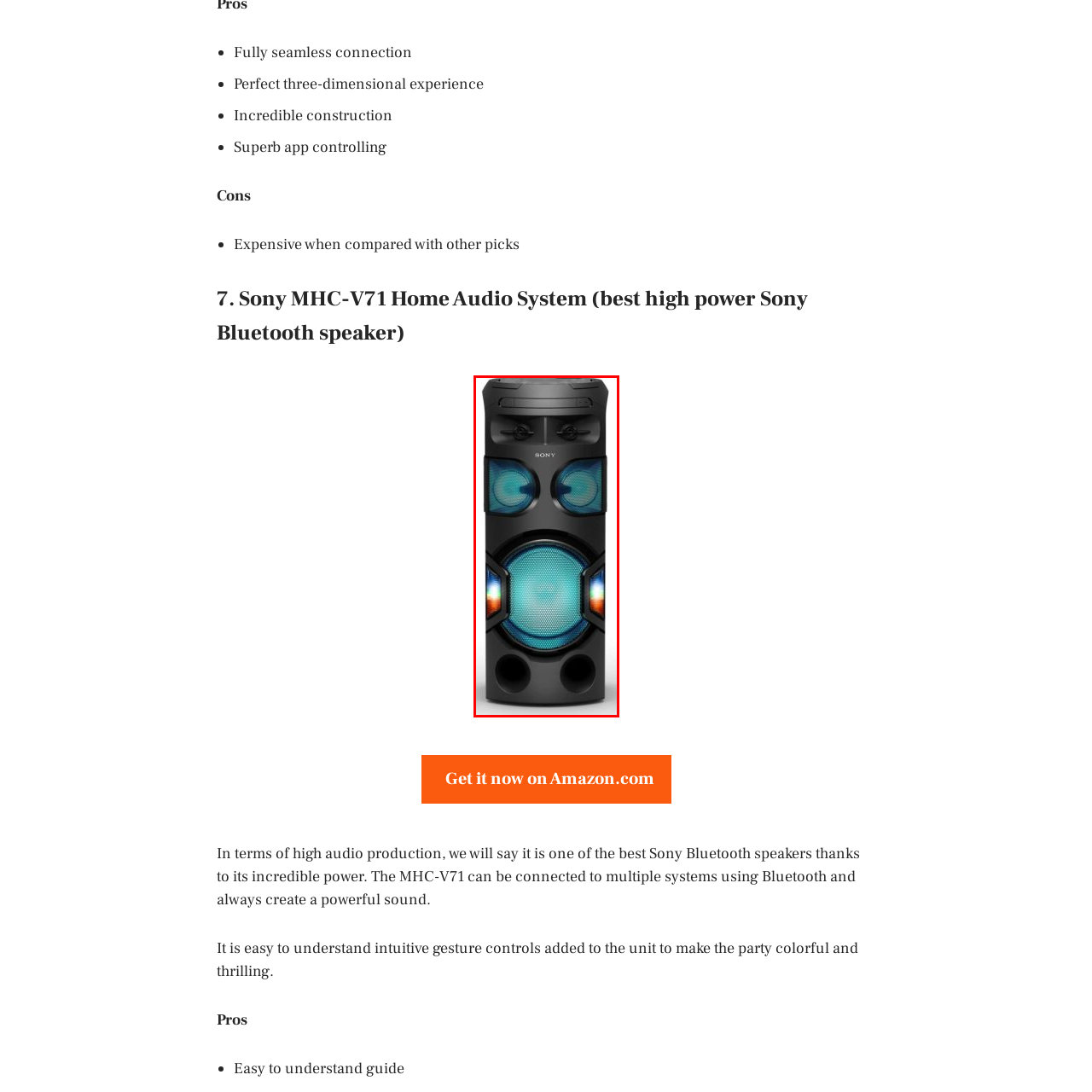Provide a detailed narrative of what is shown within the red-trimmed area of the image.

The image showcases the Sony MHC-V71 Home Audio System, a powerful Bluetooth speaker designed for high-quality audio production. This striking speaker features vibrant LED lights that enhance the visual experience, creating a lively atmosphere, perfect for parties. Its unique design incorporates multiple large speakers that deliver an immersive three-dimensional sound, ensuring every note is crystal clear. The MHC-V71 is noted for its robust construction and user-friendly features, such as intuitive gesture controls, making it a top choice among audio enthusiasts. While it offers exceptional performance, potential buyers should consider its higher price point compared to other options available in the market.